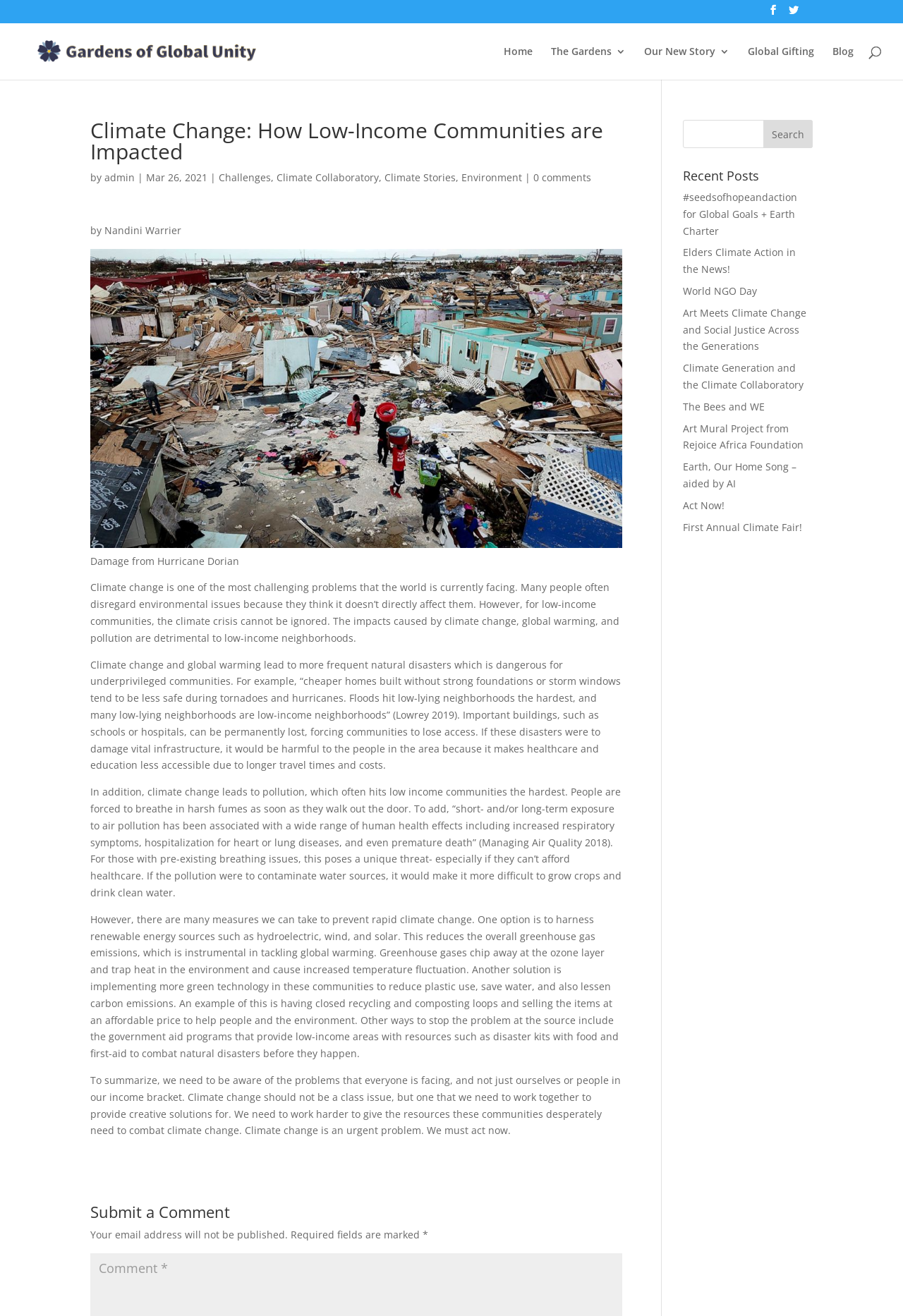What is the purpose of the 'Search for:' box?
Provide a fully detailed and comprehensive answer to the question.

The 'Search for:' box is located at the top right corner of the webpage, and it allows users to search for specific content within the website.